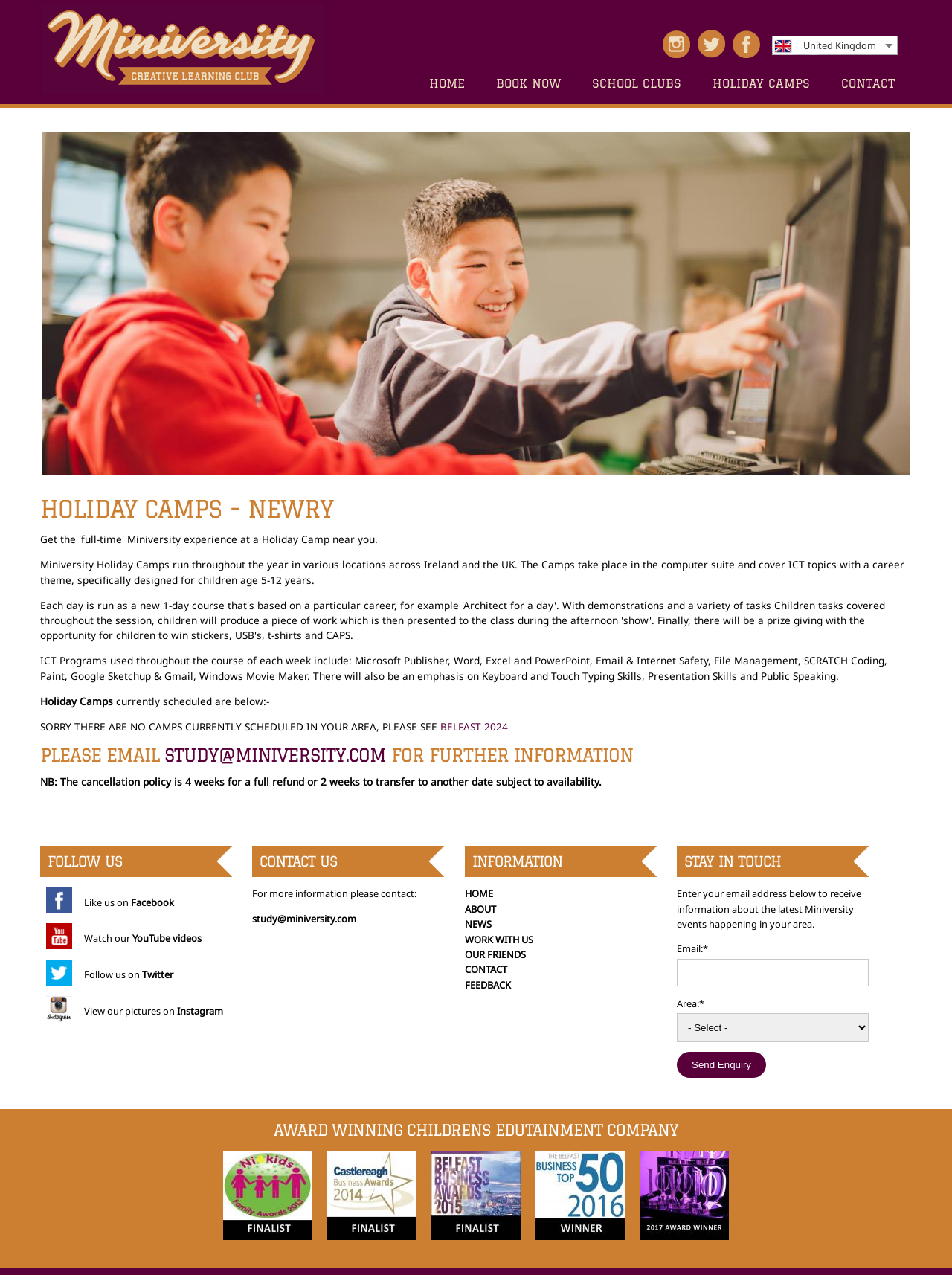Using the information from the screenshot, answer the following question thoroughly:
How can I contact Miniversity for more information?

The answer can be found in the link element with the text 'study@miniversity.com' under the 'PLEASE EMAIL FOR FURTHER INFORMATION' heading.